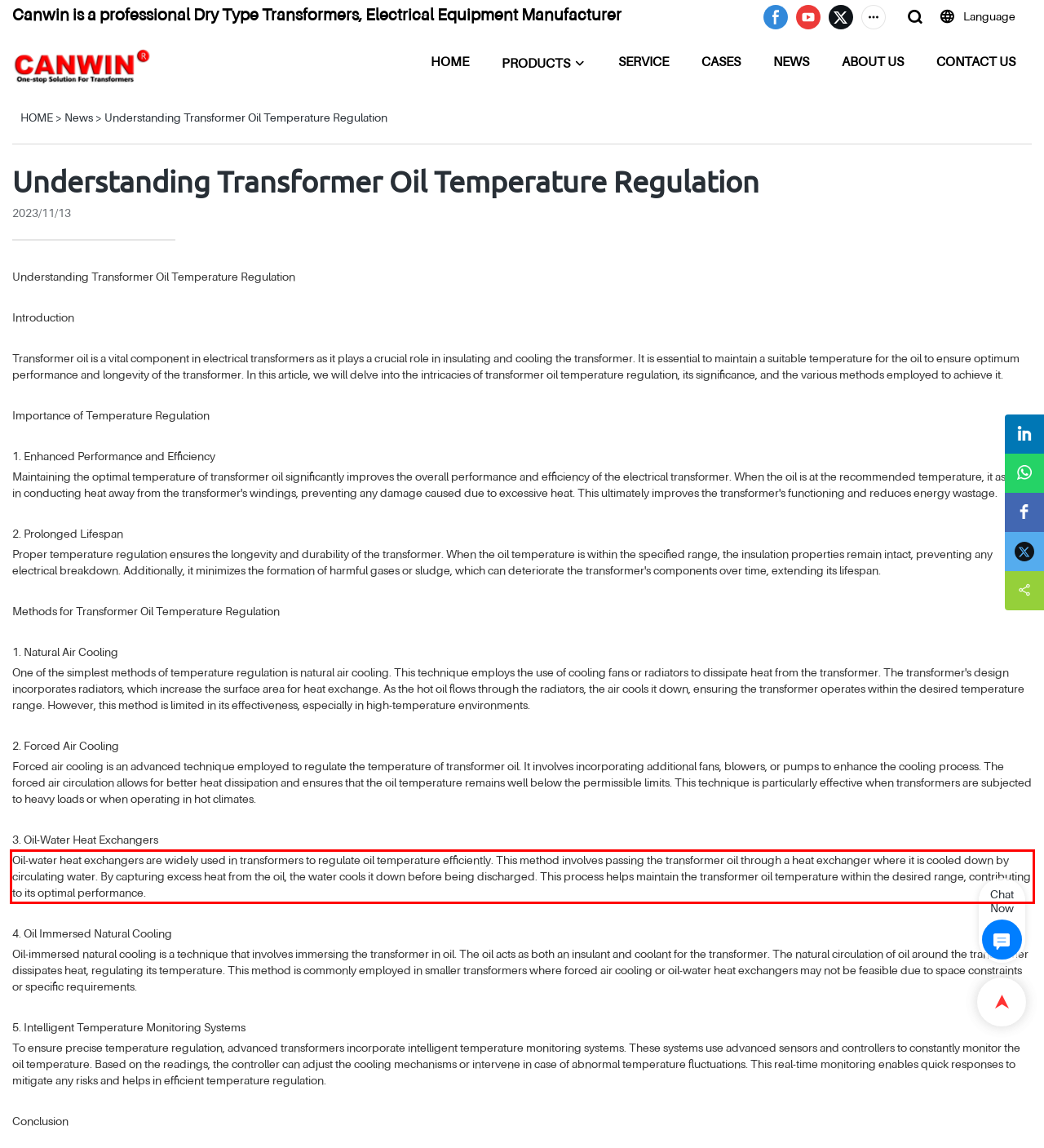You have a screenshot of a webpage with a red bounding box. Identify and extract the text content located inside the red bounding box.

Oil-water heat exchangers are widely used in transformers to regulate oil temperature efficiently. This method involves passing the transformer oil through a heat exchanger where it is cooled down by circulating water. By capturing excess heat from the oil, the water cools it down before being discharged. This process helps maintain the transformer oil temperature within the desired range, contributing to its optimal performance.